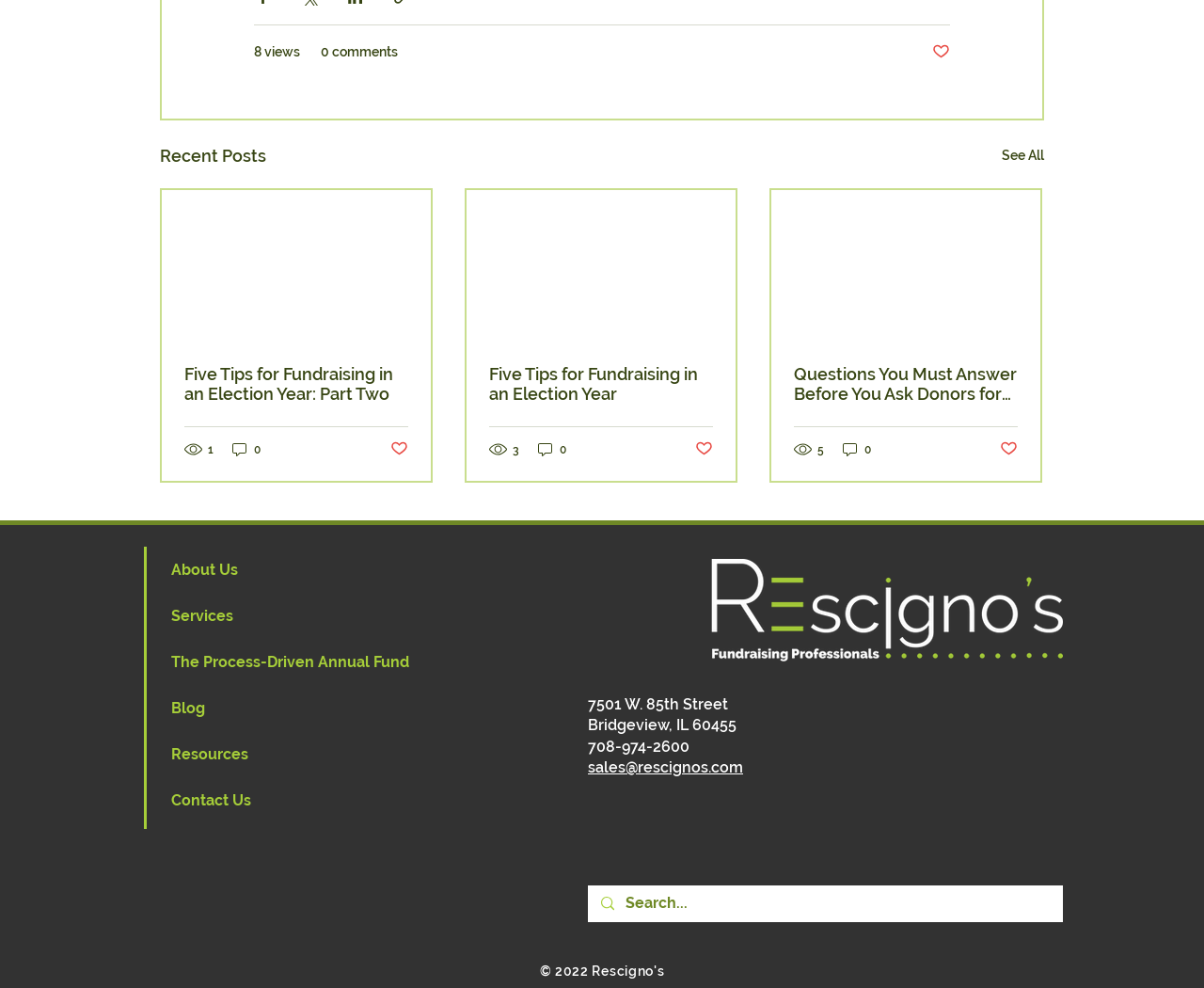Analyze the image and deliver a detailed answer to the question: What is the title of the first article?

I found the title of the first article by looking at the link element with the text 'Five Tips for Fundraising in an Election Year: Part Two' inside the first article element.